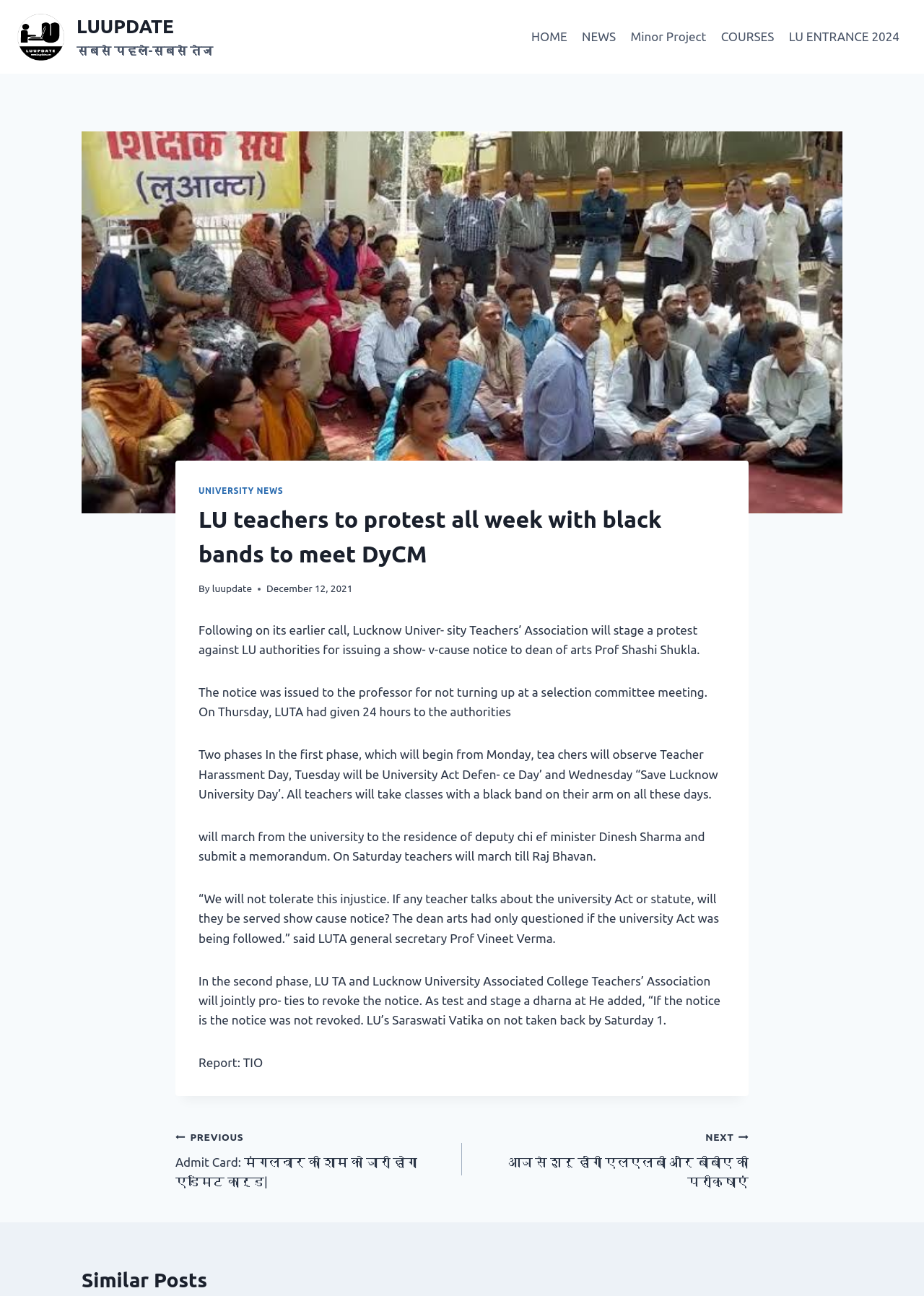Generate a comprehensive description of the webpage.

The webpage appears to be a news article page, with a focus on a specific news story about Lucknow University teachers protesting against the university authorities. 

At the top of the page, there is a logo or icon with the text "LUUPDATE" on the left side, accompanied by a Hindi phrase "सबसे पहले-सबसे तेज" which translates to "First and Fastest". 

Below this, there is a primary navigation menu with links to "HOME", "NEWS", "Minor Project", "COURSES", and "LU ENTRANCE 2024" on the top right side of the page.

The main article section is divided into several parts. The title of the article "LU teachers to protest all week with black bands to meet DyCM" is prominently displayed, followed by the author's name and the date of publication, "December 12, 2021". 

The article itself is a lengthy text that describes the protest by Lucknow University teachers against the university authorities, including the reasons behind the protest and the planned actions by the teachers. The text is divided into several paragraphs, with quotes from the LUTA general secretary Prof Vineet Verma.

On the bottom left side of the page, there is a section with links to previous and next posts, labeled as "Post navigation". 

Finally, at the very bottom of the page, there is a section labeled "Similar Posts" with no specific content listed.